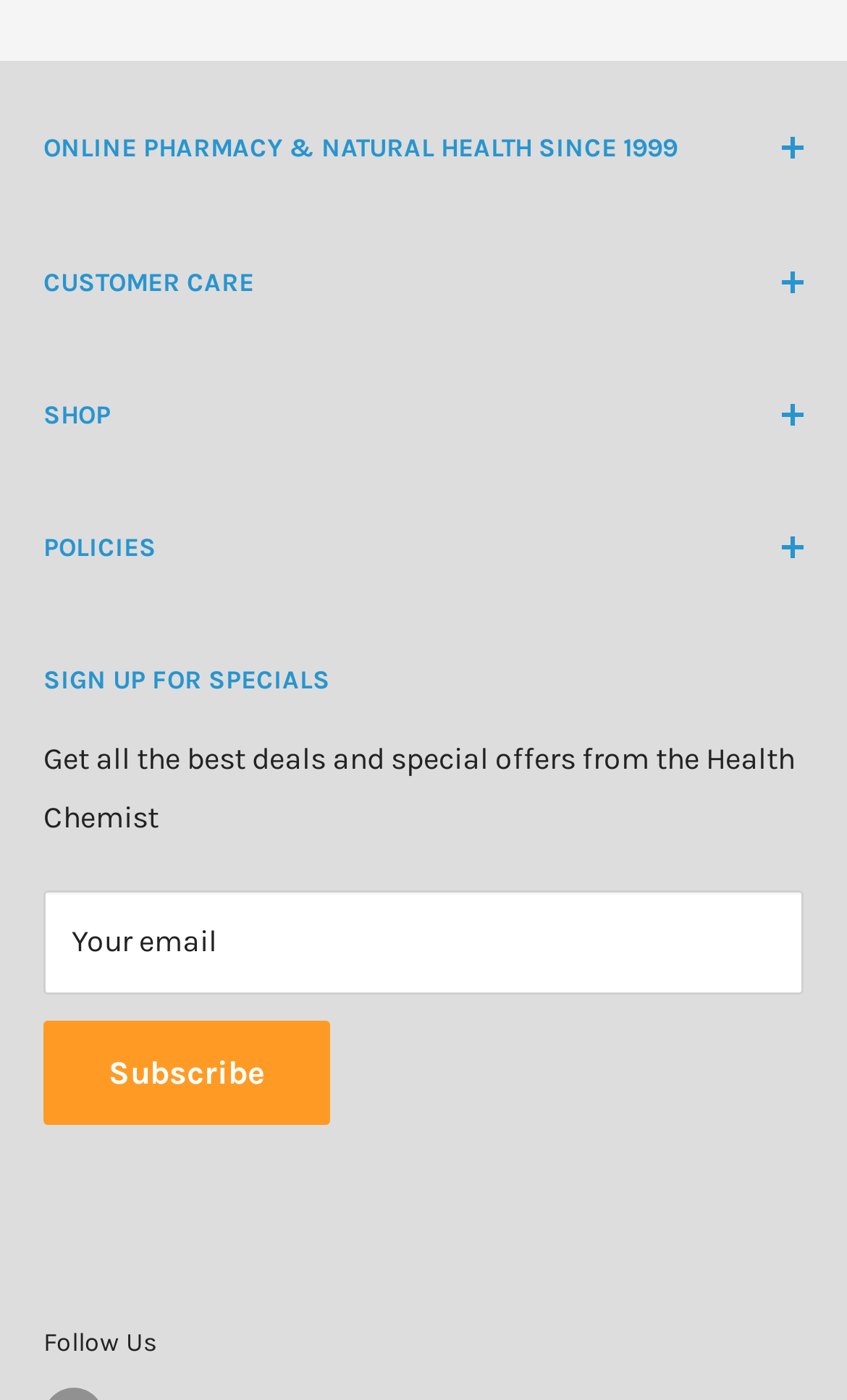Provide your answer in one word or a succinct phrase for the question: 
What is the button at the bottom of the page used for?

To subscribe